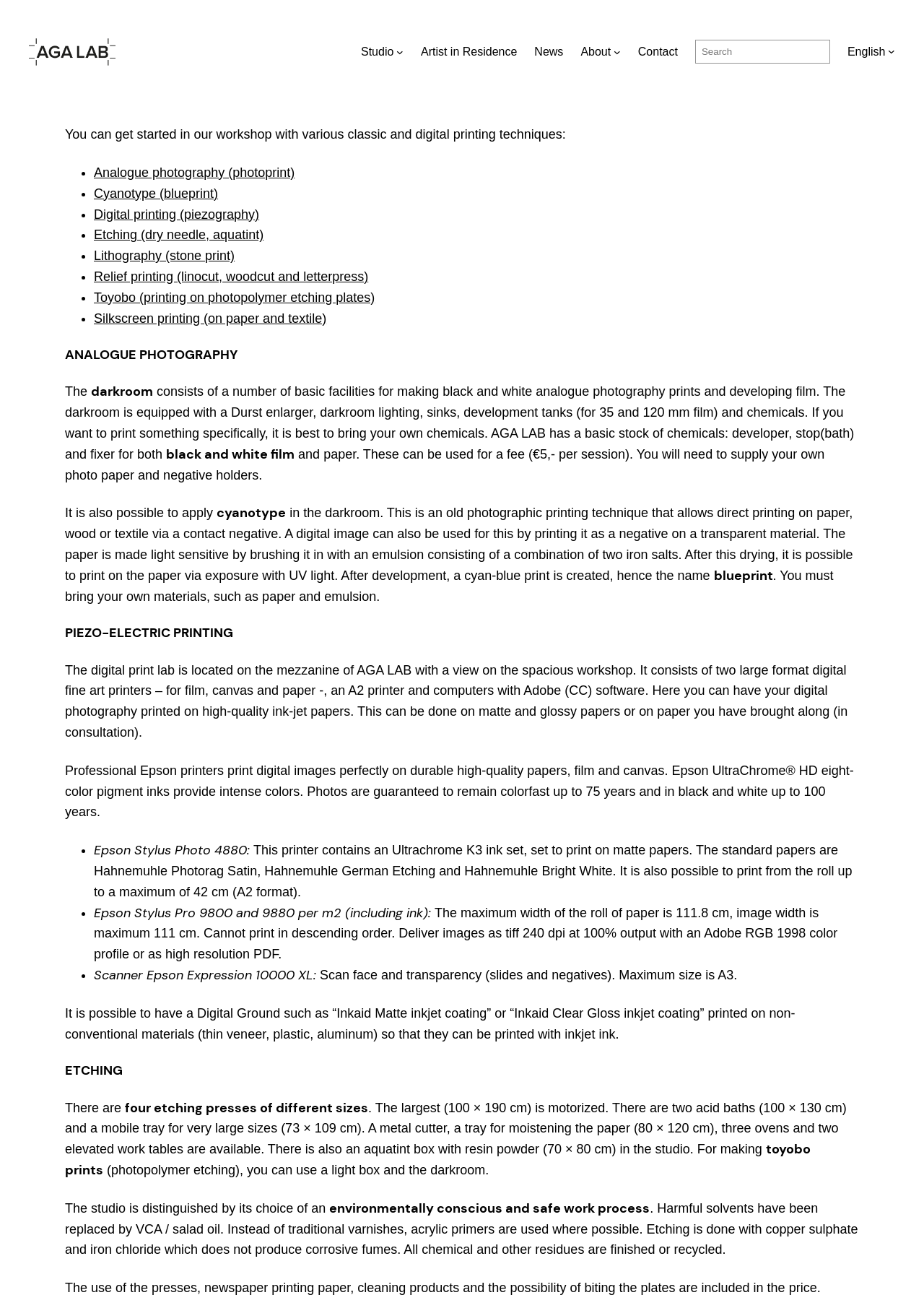Summarize the contents and layout of the webpage in detail.

The webpage is about the techniques offered by AGA LAB, a workshop that provides various classic and digital printing techniques. At the top, there is a navigation menu with links to different sections, including Studio, Artist in Residence, News, About, and Contact. On the right side of the navigation menu, there is a search bar.

Below the navigation menu, there is a brief introduction to the workshop, stating that it offers various classic and digital printing techniques. This is followed by a list of techniques, including analogue photography, cyanotype, digital printing, etching, lithography, relief printing, and silkscreen printing.

The main content of the webpage is divided into sections, each describing a specific technique. The first section is about analogue photography, which includes a description of the darkroom facilities and the equipment available, such as a Durst enlarger and development tanks. The section also mentions that users can bring their own chemicals, but AGA LAB has a basic stock of chemicals available.

The next section is about piezo-electric printing, which describes the digital print lab and its equipment, including two large format digital fine art printers and an A2 printer. The section also mentions the types of papers and materials that can be used for printing.

The following sections describe other techniques, including etching, which has four etching presses of different sizes, and lithography, which has a studio with a metal cutter, a tray for moistening the paper, and three ovens.

Throughout the webpage, there are links to specific techniques and facilities, as well as headings and subheadings that organize the content. The text is descriptive and provides detailed information about the techniques and facilities available at AGA LAB.